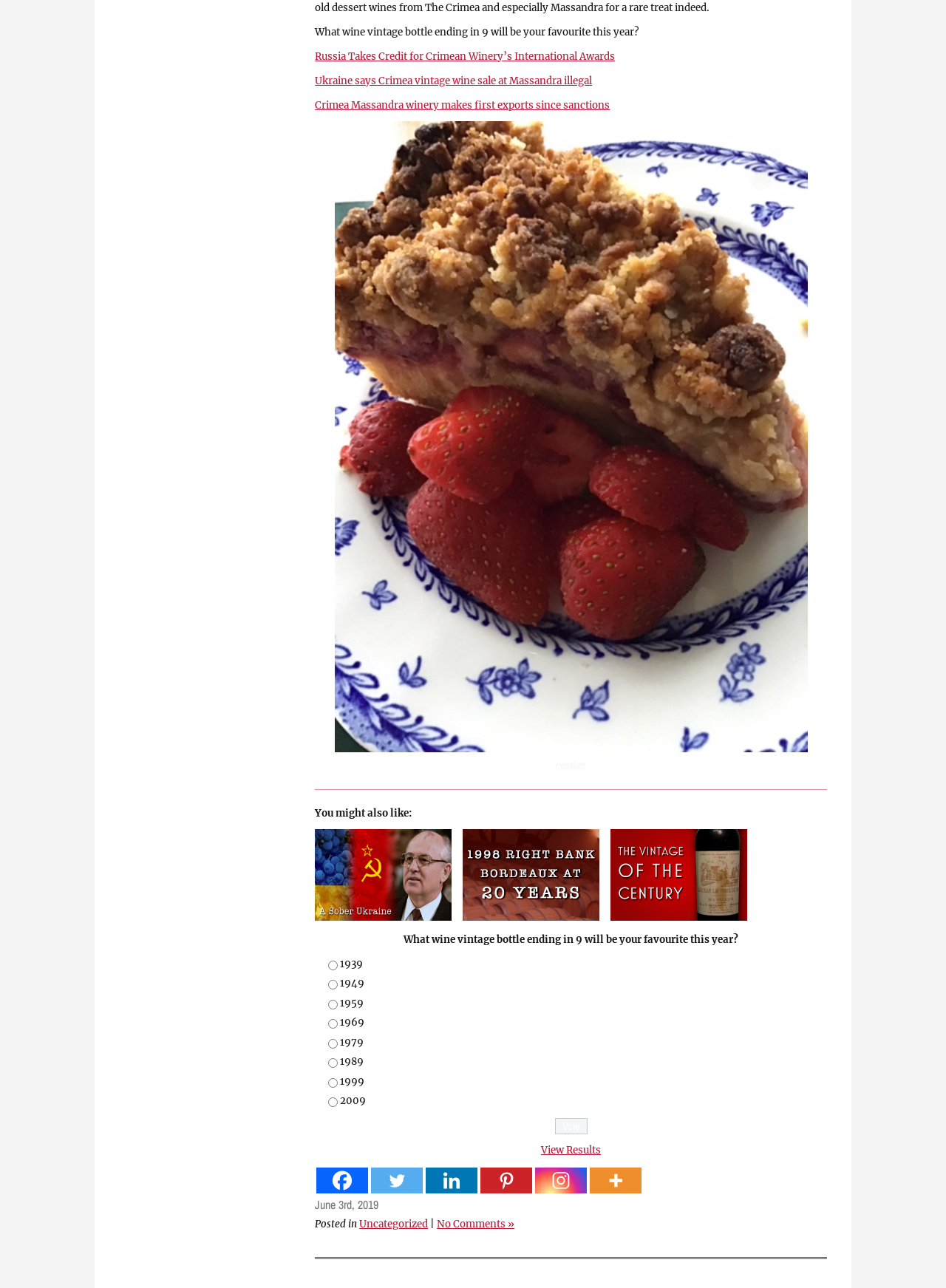Locate the bounding box coordinates of the segment that needs to be clicked to meet this instruction: "View April 2019".

[0.136, 0.17, 0.18, 0.182]